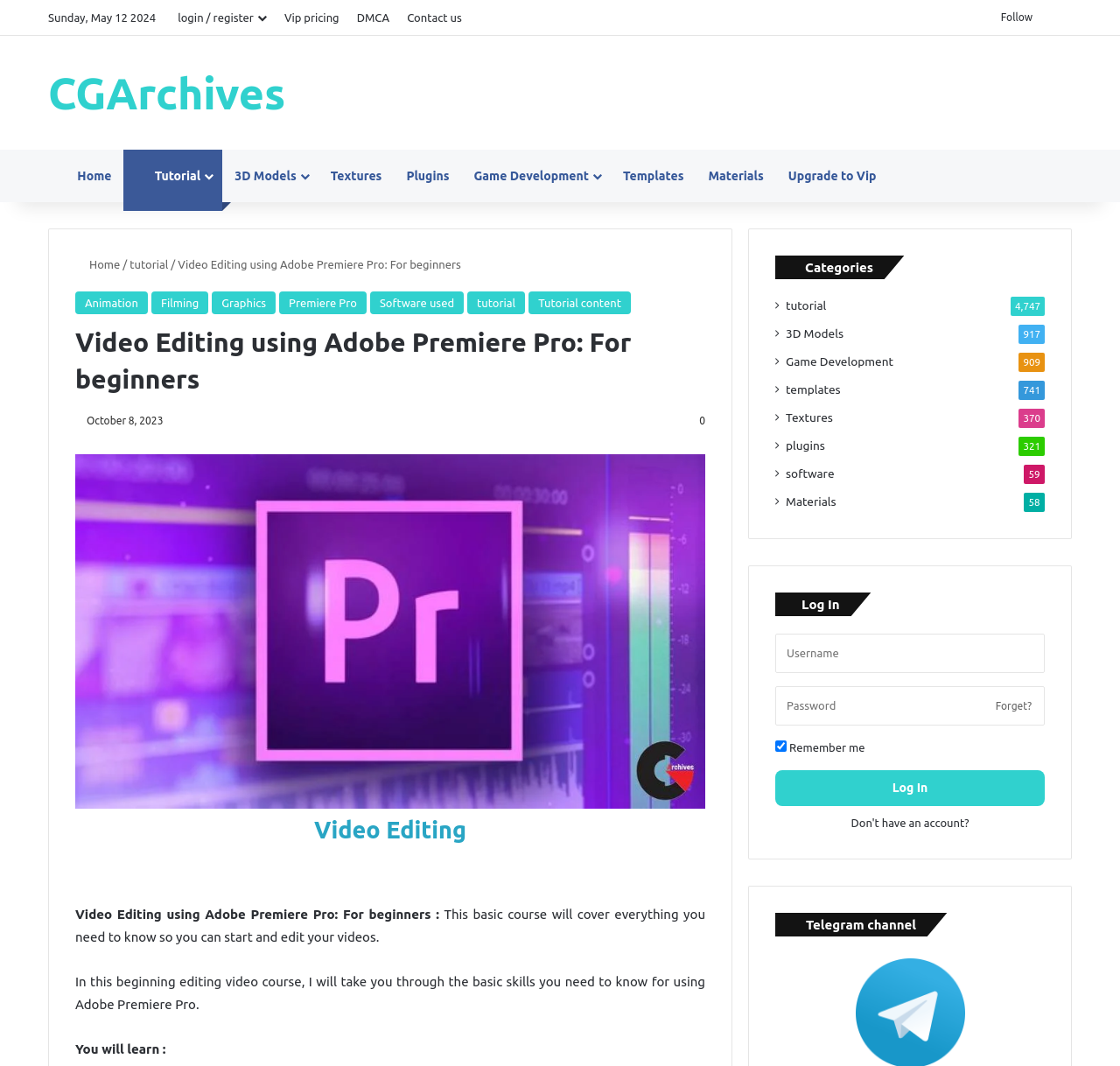Provide a thorough and detailed response to the question by examining the image: 
What is the date mentioned on the webpage?

I found the date mentioned on the webpage, which is October 8, 2023, located below the course title.